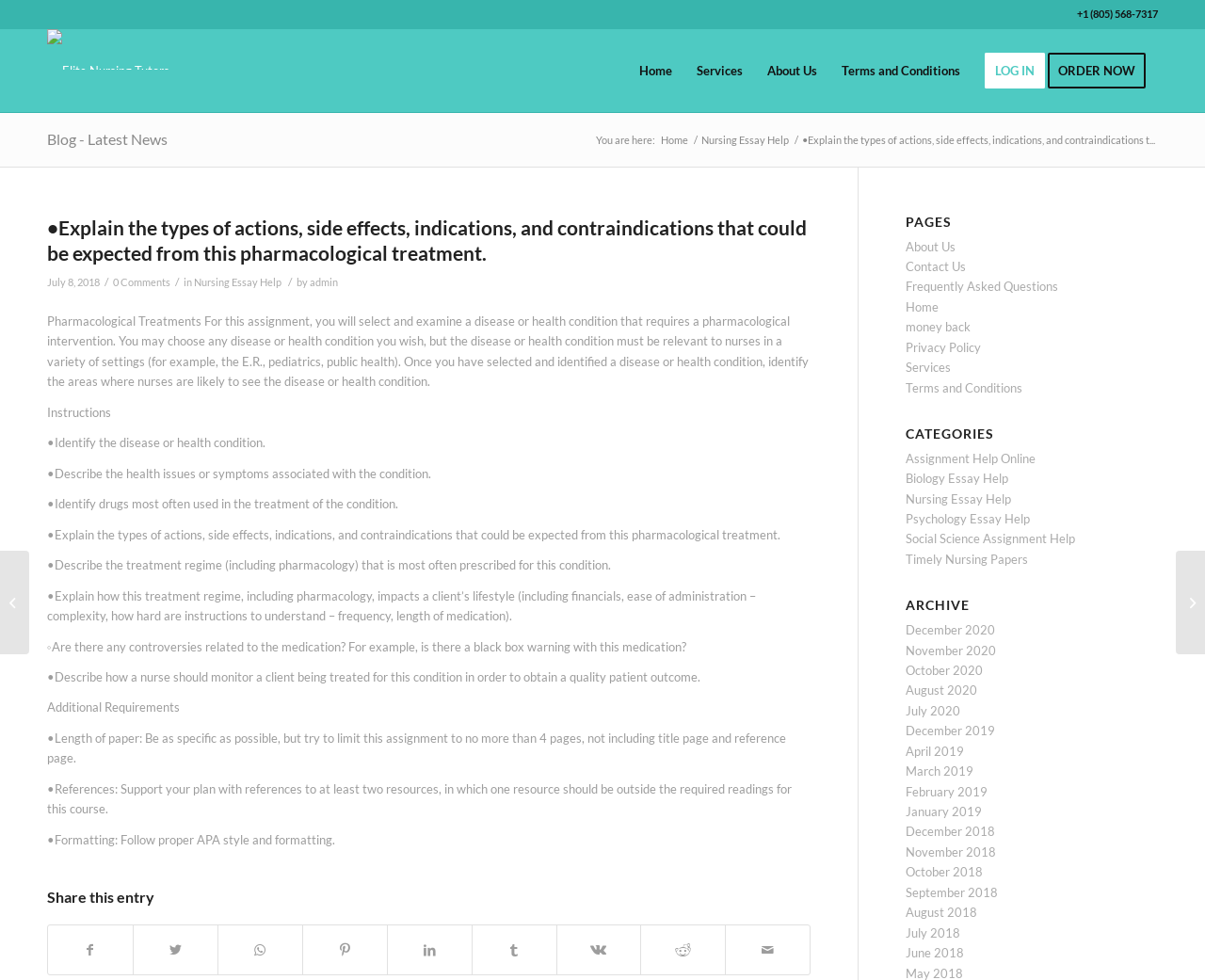Please specify the bounding box coordinates of the clickable region to carry out the following instruction: "Go to 'Home' page". The coordinates should be four float numbers between 0 and 1, in the format [left, top, right, bottom].

[0.52, 0.03, 0.568, 0.114]